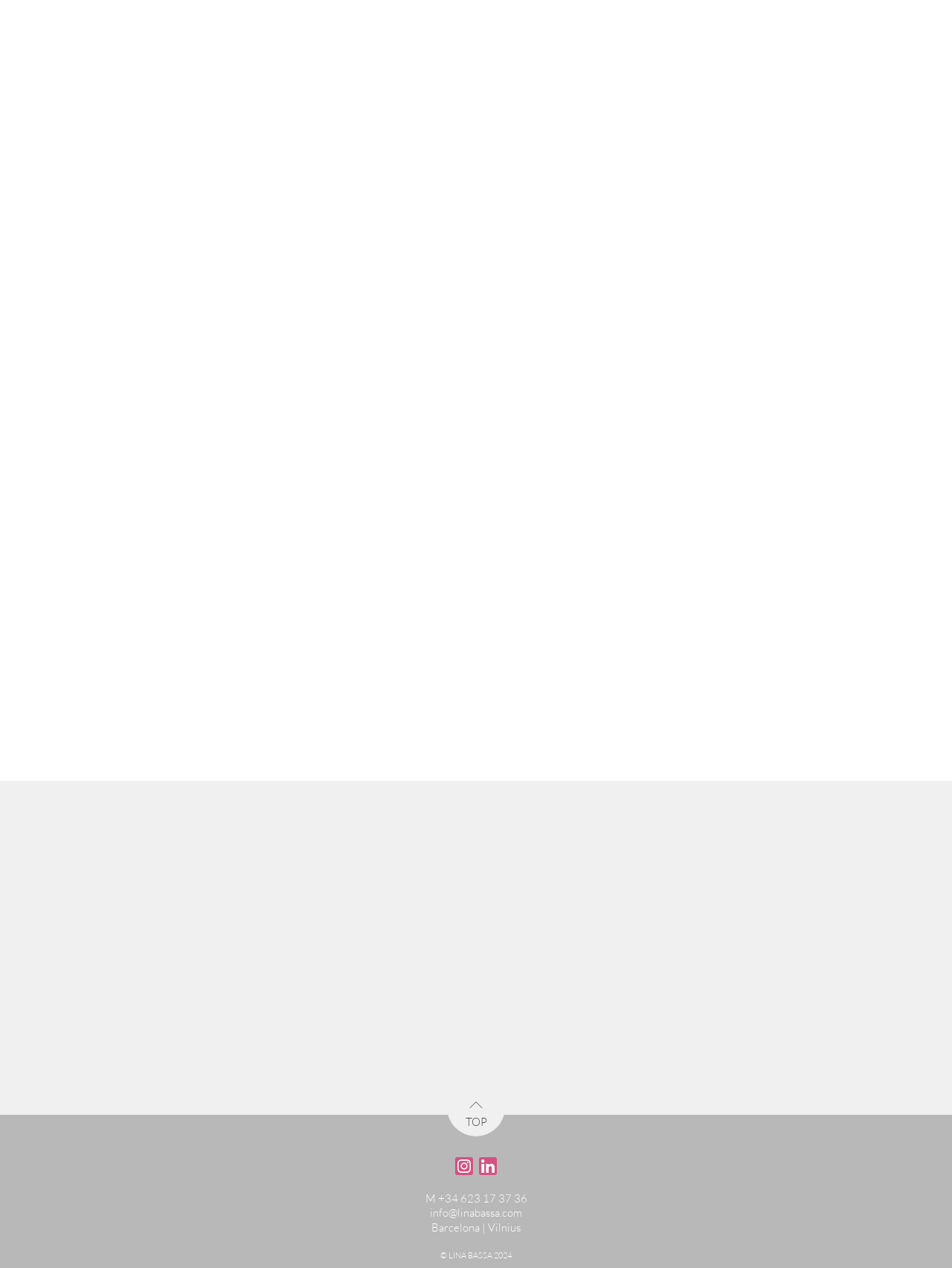Provide the bounding box coordinates of the area you need to click to execute the following instruction: "Click the 'Submit' button".

[0.466, 0.543, 0.534, 0.566]